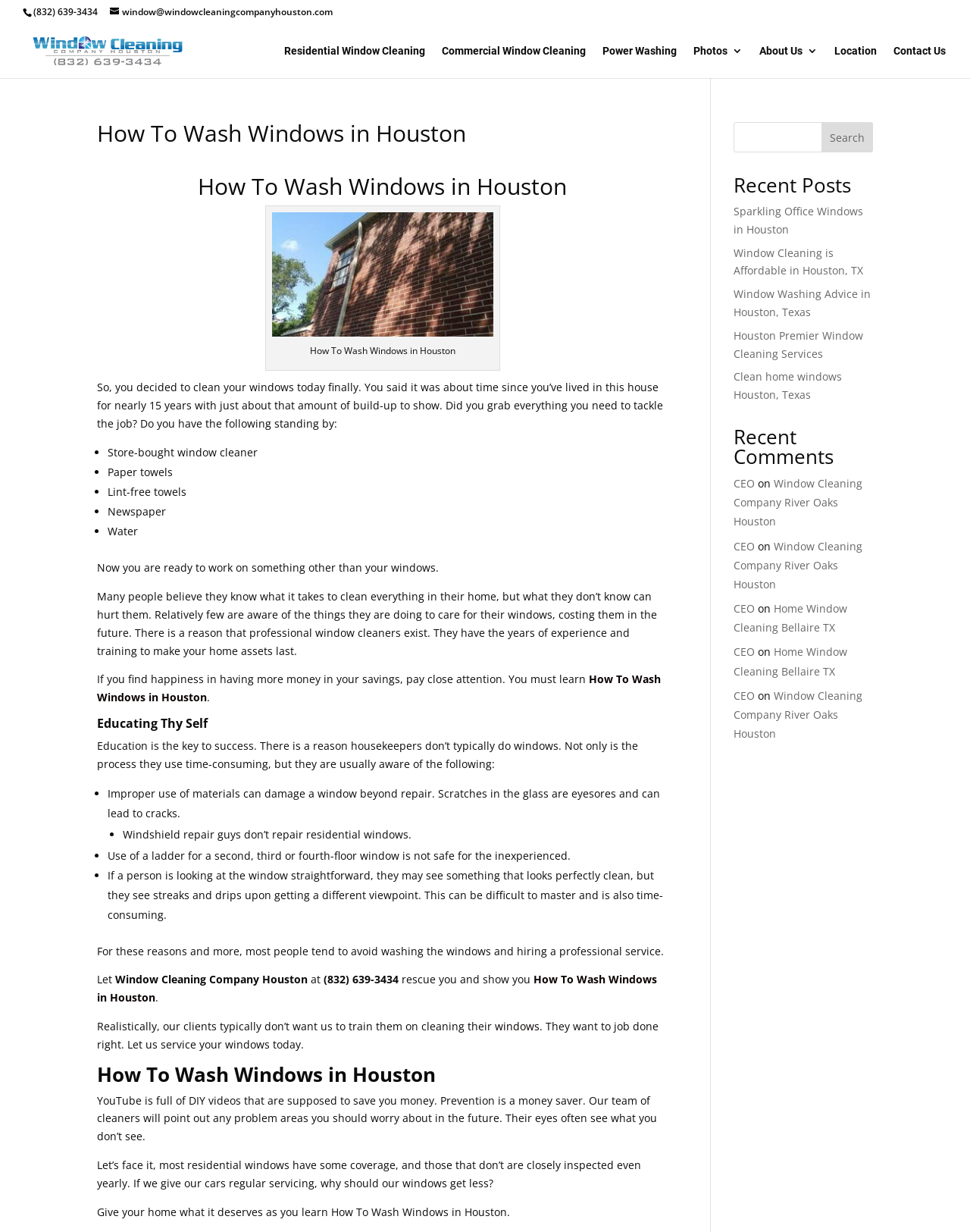Provide the bounding box coordinates of the HTML element described by the text: "alt="Window Cleaning Company Houston"". The coordinates should be in the format [left, top, right, bottom] with values between 0 and 1.

[0.027, 0.036, 0.216, 0.048]